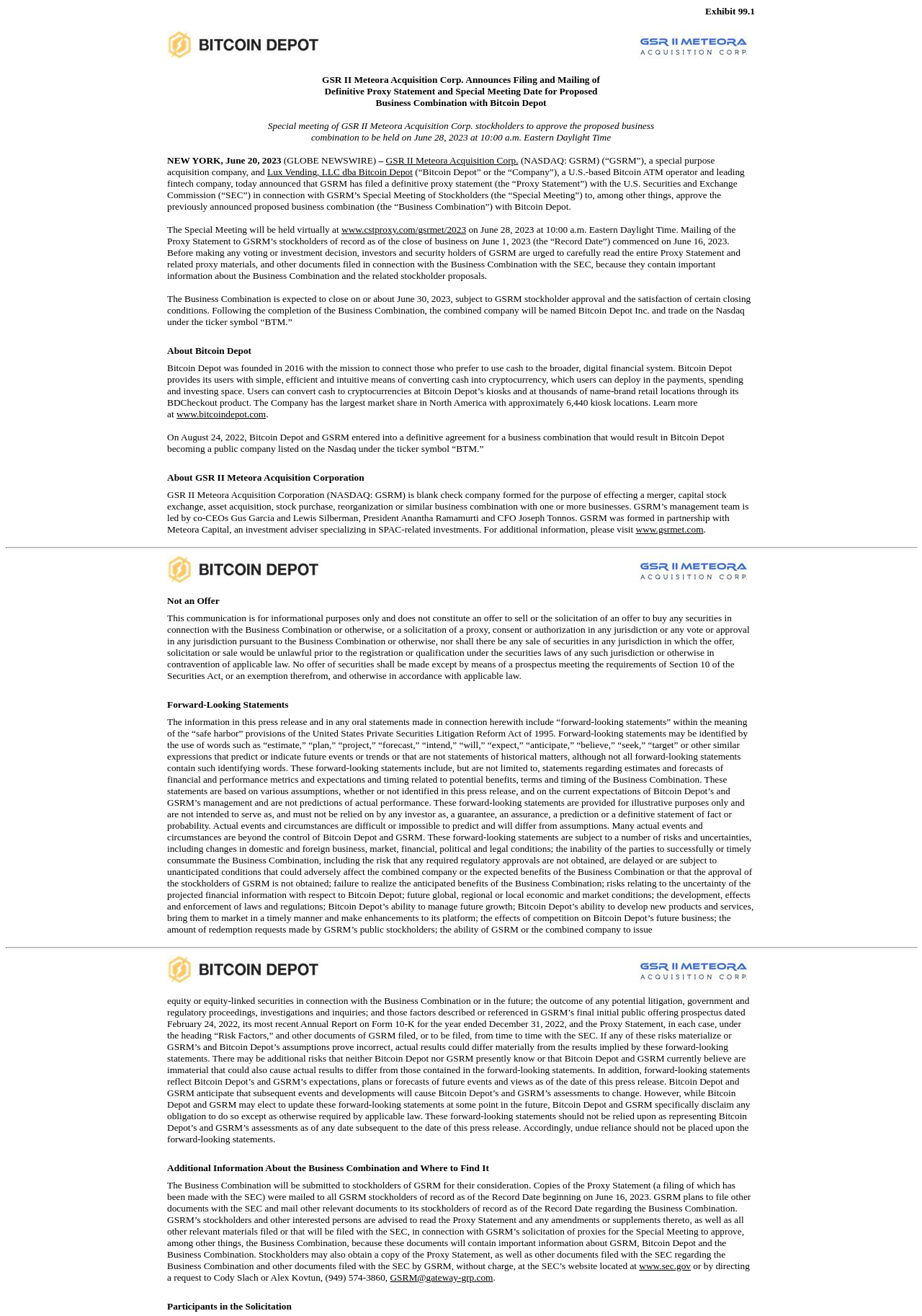What is the date of the Special Meeting of Stockholders?
Analyze the image and deliver a detailed answer to the question.

The answer can be found in the text 'The Special Meeting will be held virtually at www.cstproxy.com/gsrmet/2023 on June 28, 2023 at 10:00 a.m. Eastern Daylight Time.'